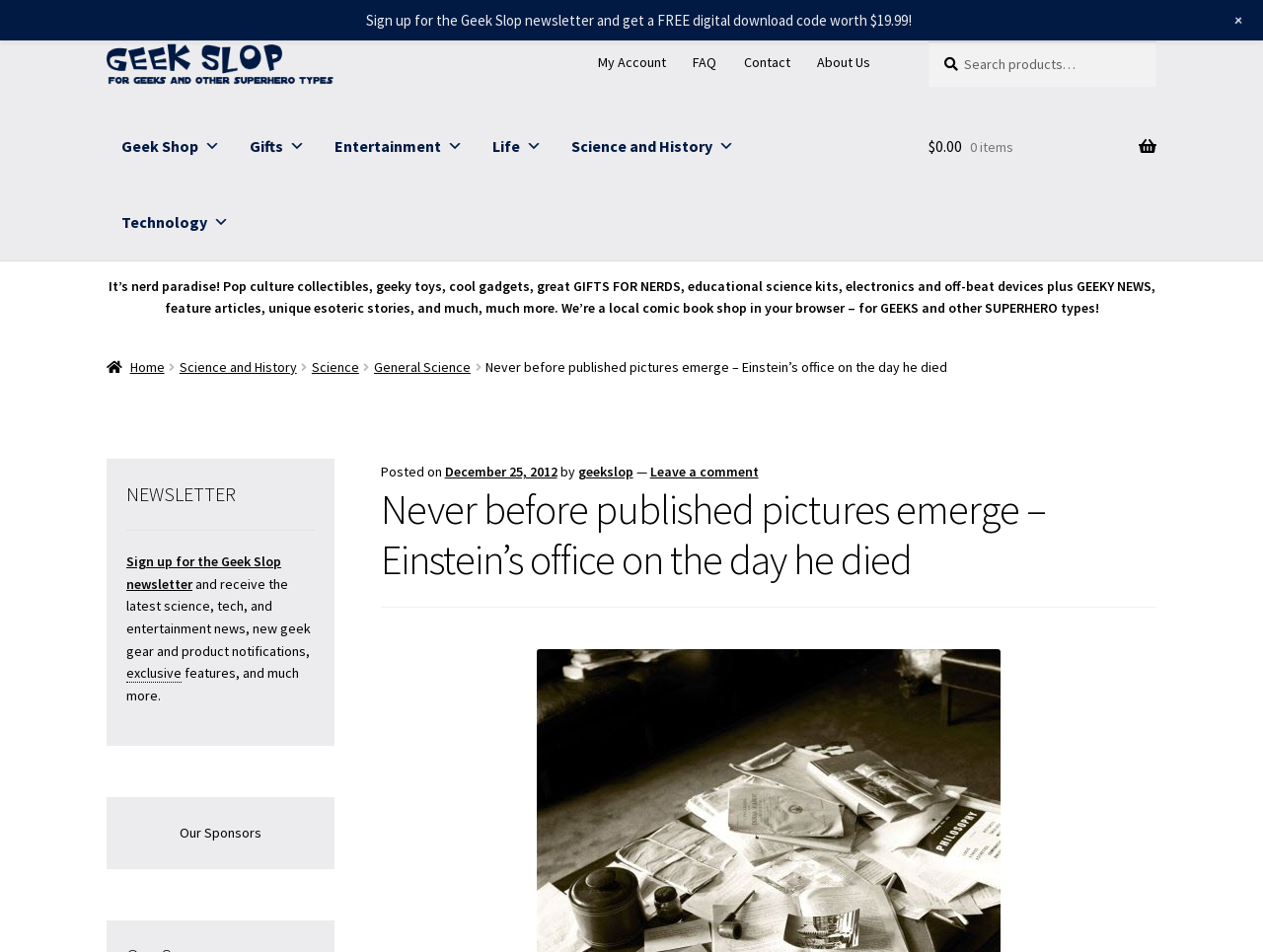Determine the bounding box coordinates of the region to click in order to accomplish the following instruction: "Go to My Account". Provide the coordinates as four float numbers between 0 and 1, specifically [left, top, right, bottom].

[0.464, 0.043, 0.537, 0.087]